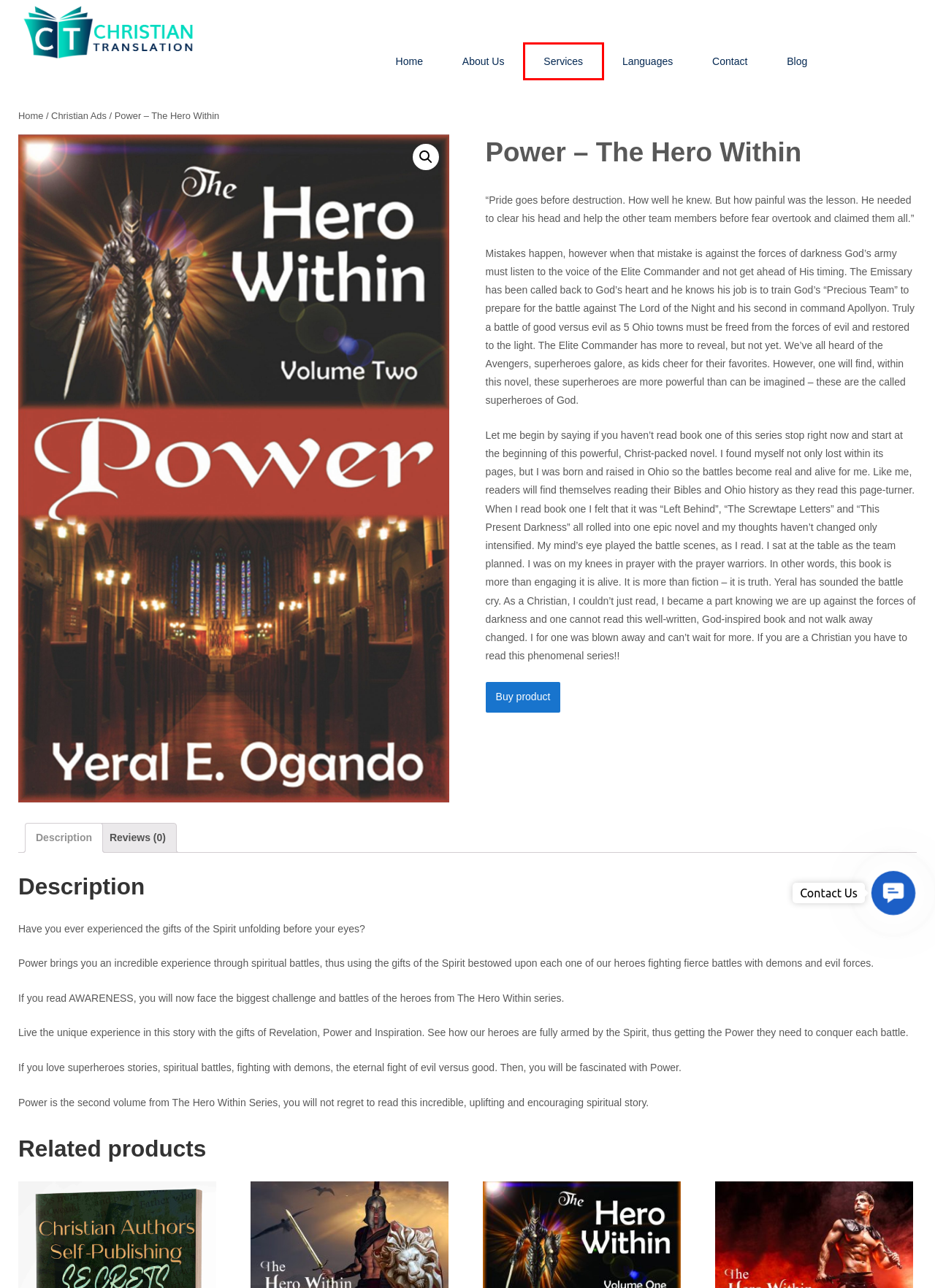You have been given a screenshot of a webpage with a red bounding box around a UI element. Select the most appropriate webpage description for the new webpage that appears after clicking the element within the red bounding box. The choices are:
A. Christian Translation
B. Christian Translation Free Quote | Christian Translation
C. Biblical Perspective on the origin of languages | Christian Translation
D. Christian Translation languages and rates | Christian Translation
E. Christian Translation Services | Christian Translation
F. blog | Christian Translation
G. Christian Translation About us | Christian Translation
H. Christian Ads | Christian Translation

E